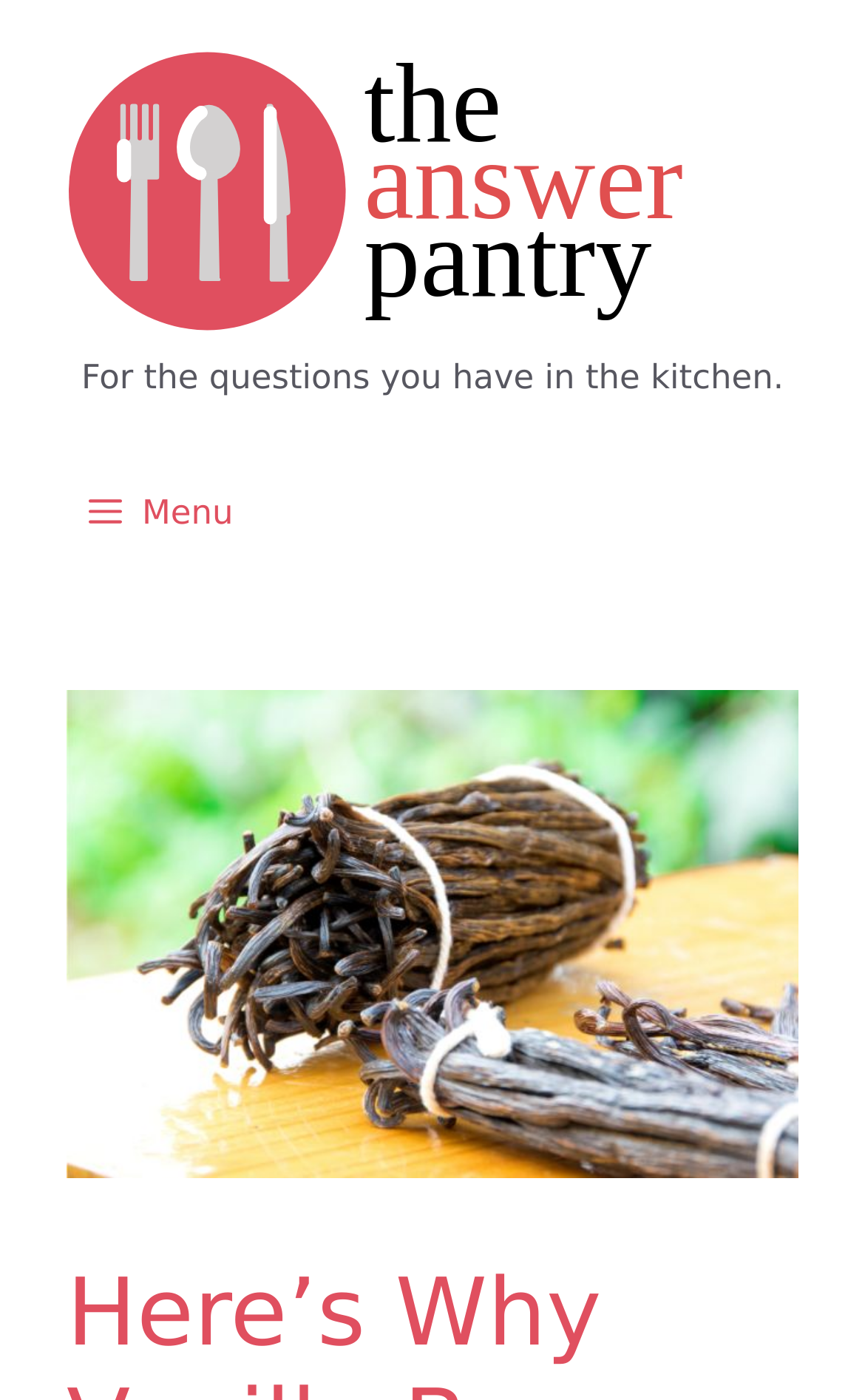What is the topic of the webpage?
Please provide a detailed and thorough answer to the question.

The topic of the webpage can be inferred from the image of vanilla beans in the navigation section, which suggests that the webpage is discussing something related to vanilla beans.